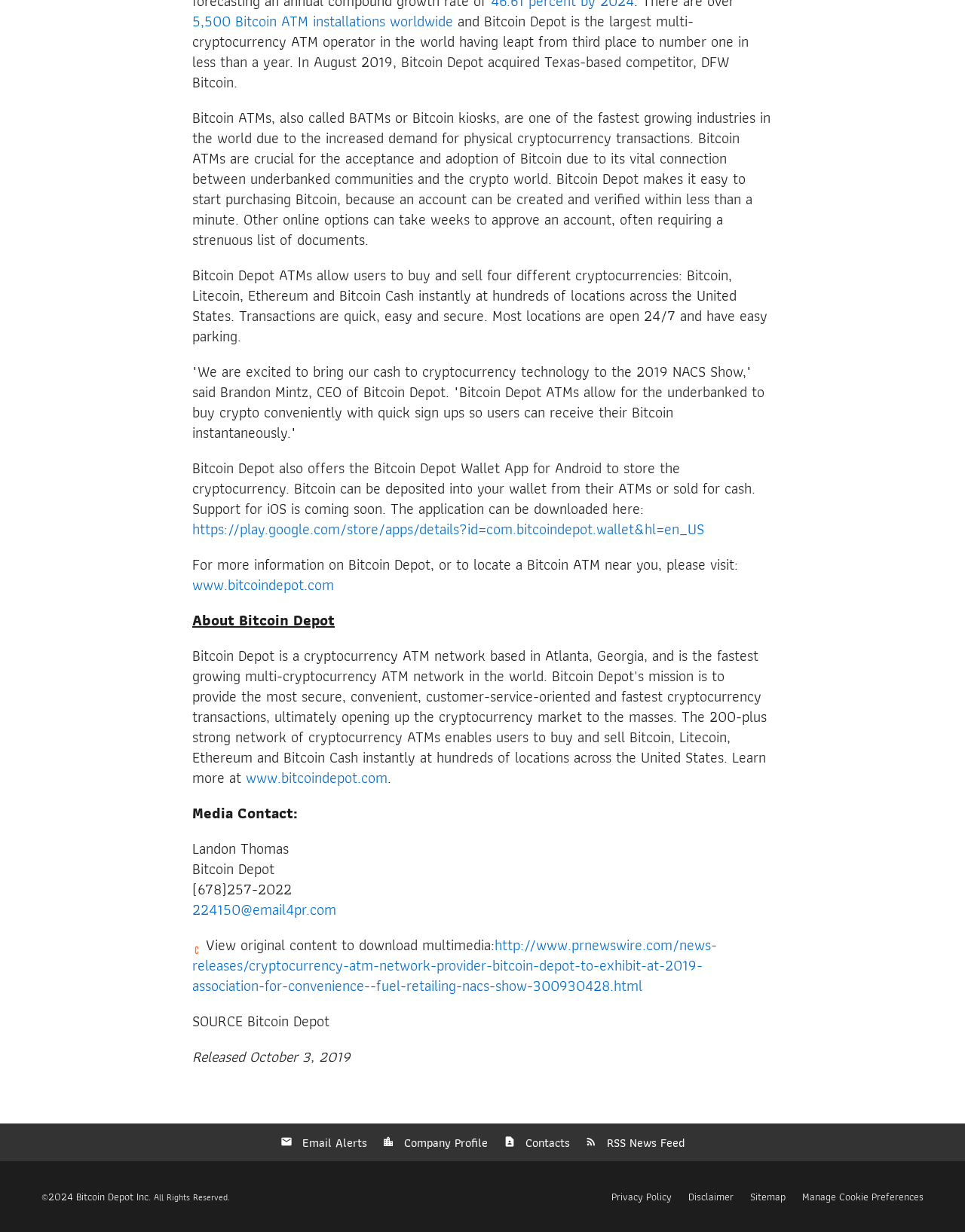Please locate the clickable area by providing the bounding box coordinates to follow this instruction: "Email Bitcoin Depot".

[0.283, 0.911, 0.388, 0.943]